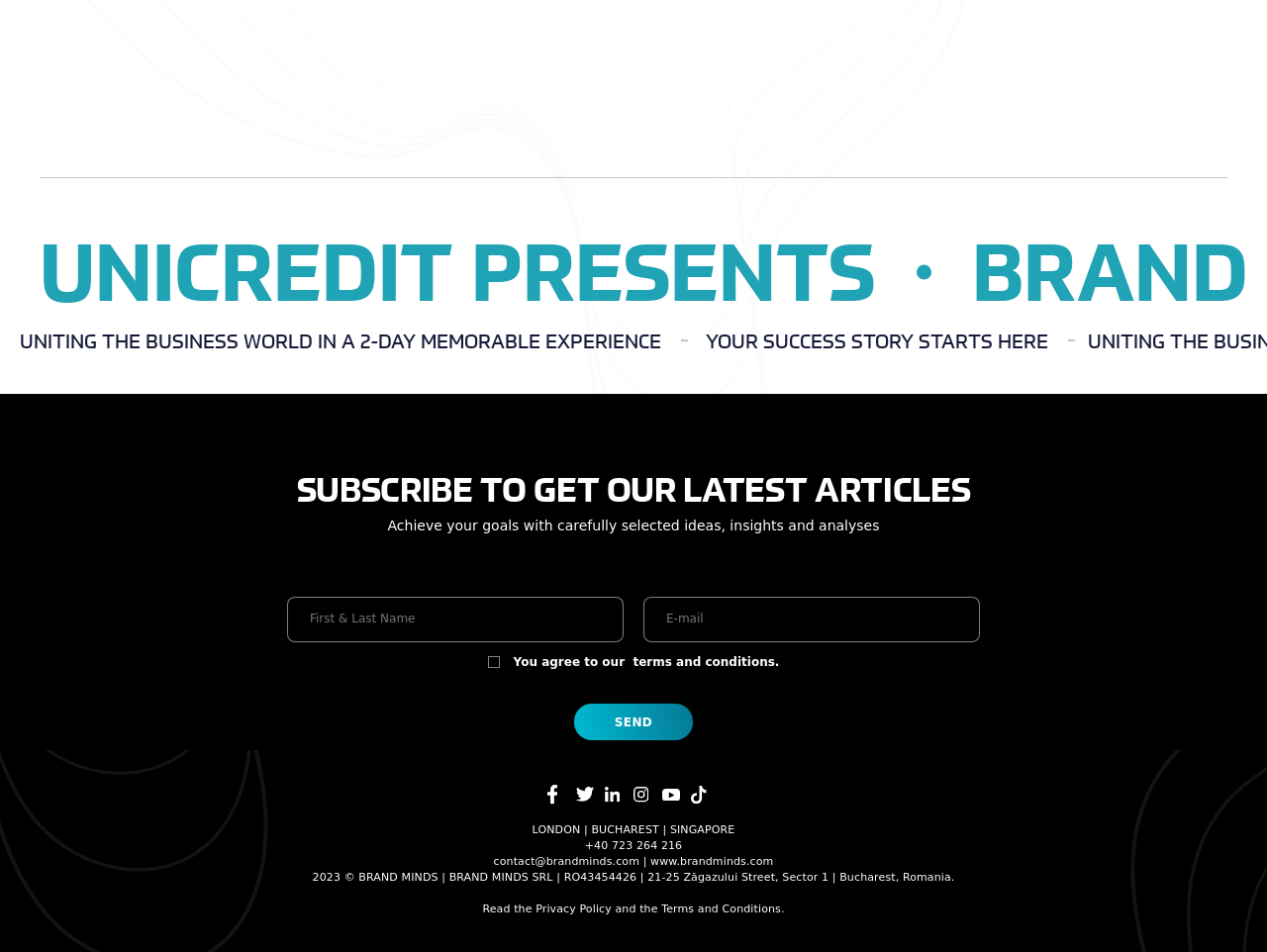What is the location of the company?
Answer briefly with a single word or phrase based on the image.

London, Bucharest, Singapore